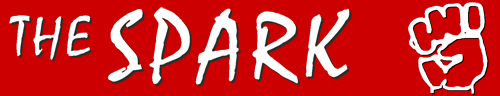Use a single word or phrase to answer the question:
What does the raised fist icon symbolize?

Solidarity and resistance